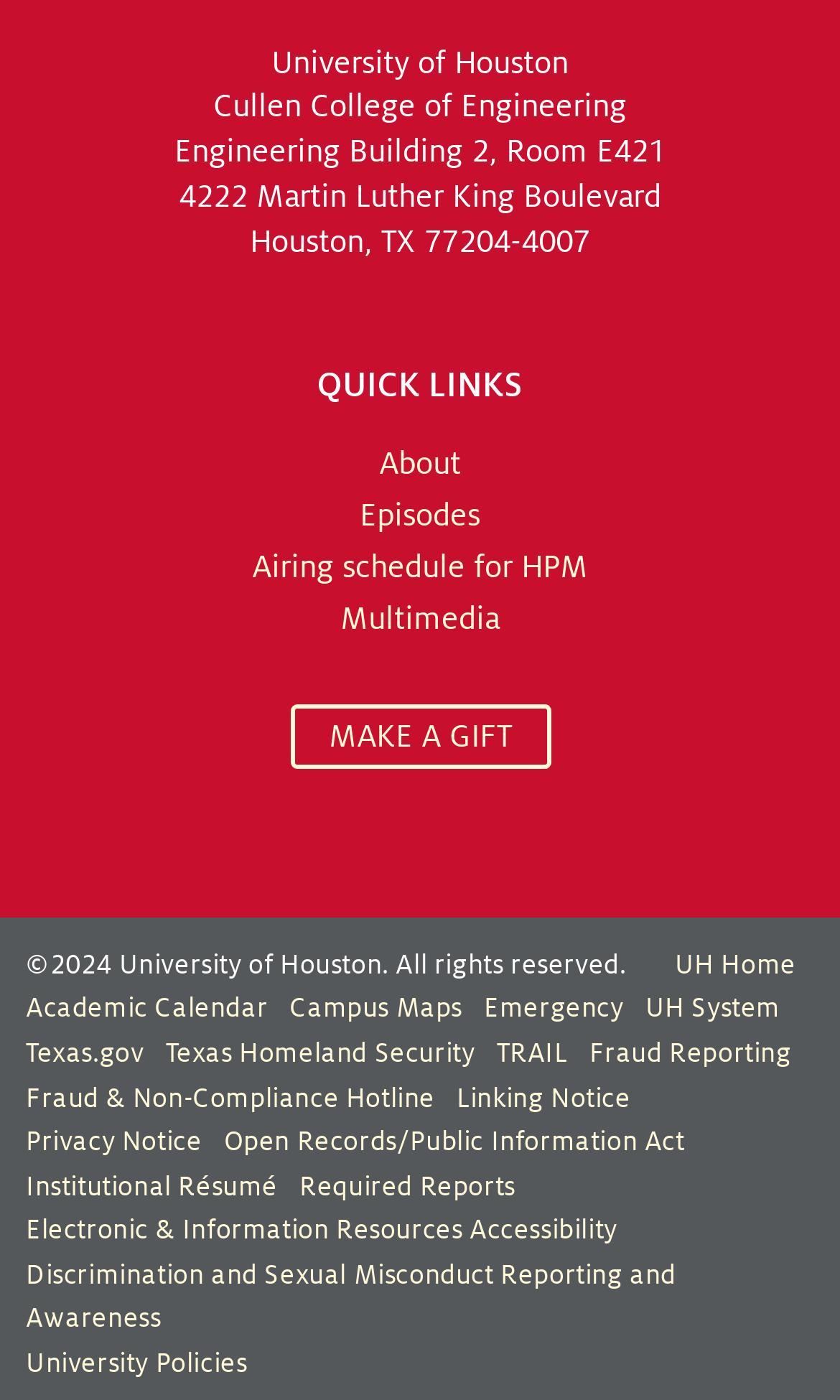How many quick links are available?
Based on the image, give a one-word or short phrase answer.

5